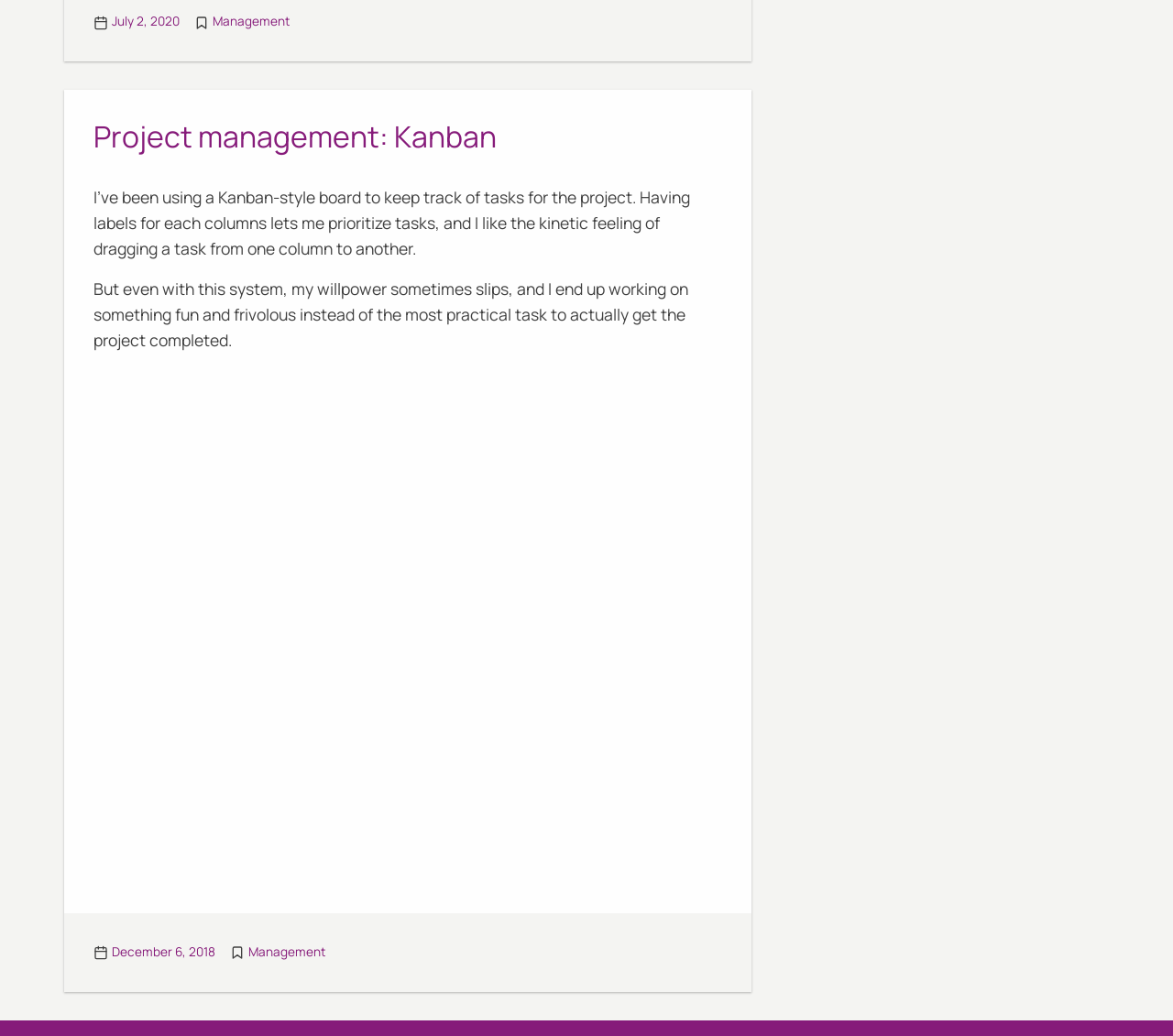Give a short answer using one word or phrase for the question:
What is the date of the latest article?

July 2, 2020